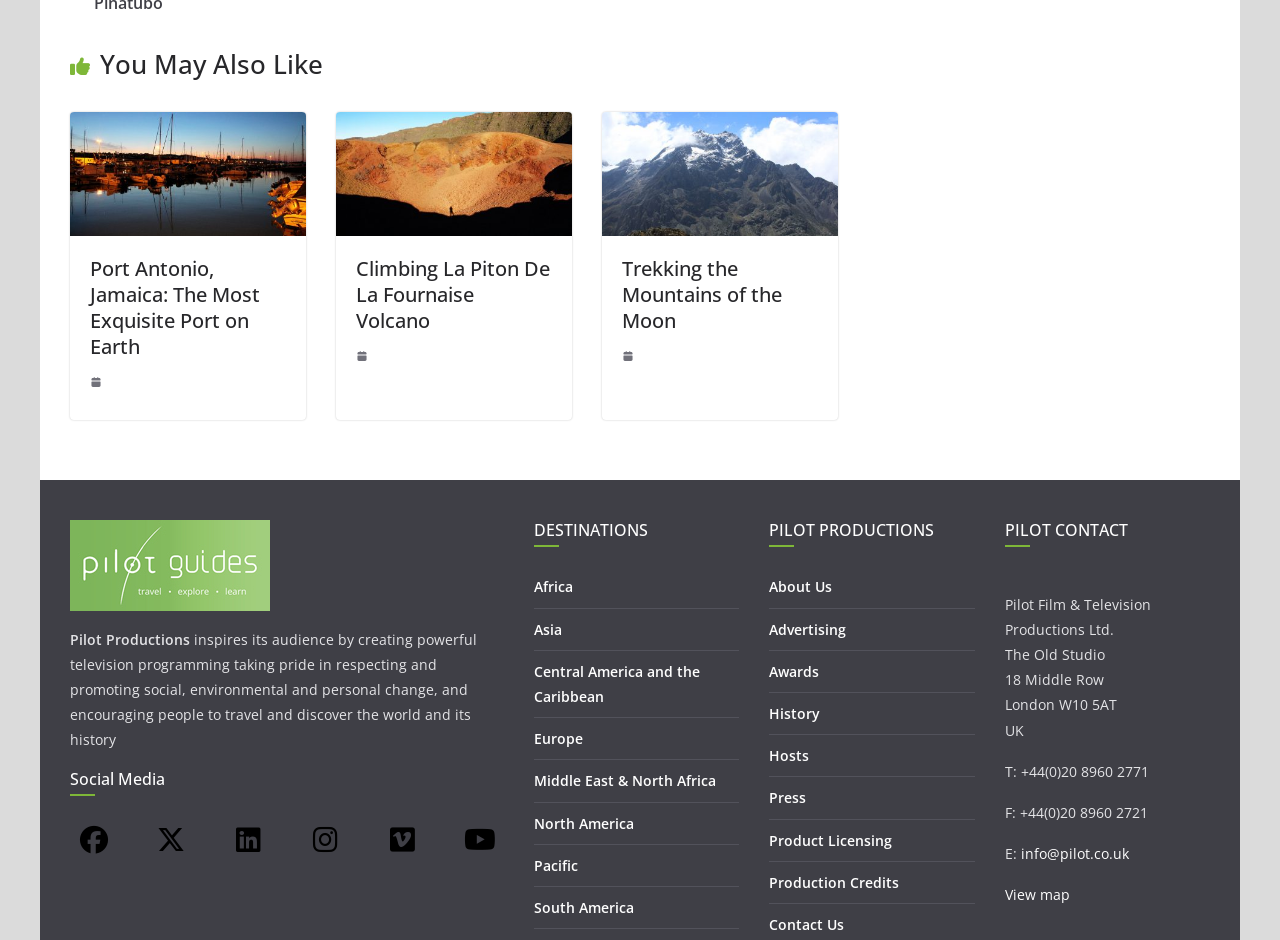Please provide a short answer using a single word or phrase for the question:
What is the address of the company?

The Old Studio, 18 Middle Row, London W10 5AT, UK